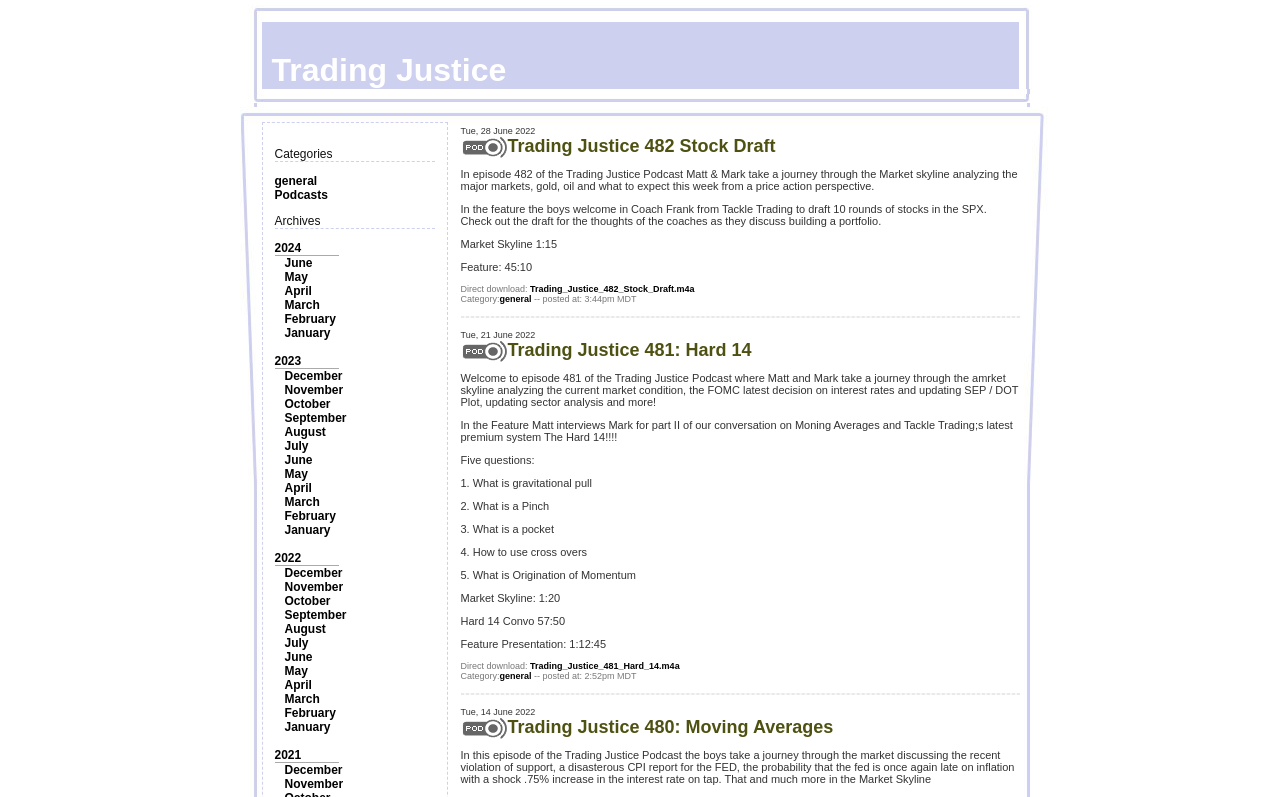What is the topic of the feature in the podcast 'Trading Justice 481: Hard 14'?
Can you provide an in-depth and detailed response to the question?

The topic of the feature in the podcast 'Trading Justice 481: Hard 14' can be found in the text 'In the Feature Matt interviews Mark for part II of our conversation on Moning Averages and Tackle Trading;s latest premium system The Hard 14!!!!' which is located in the podcast description.